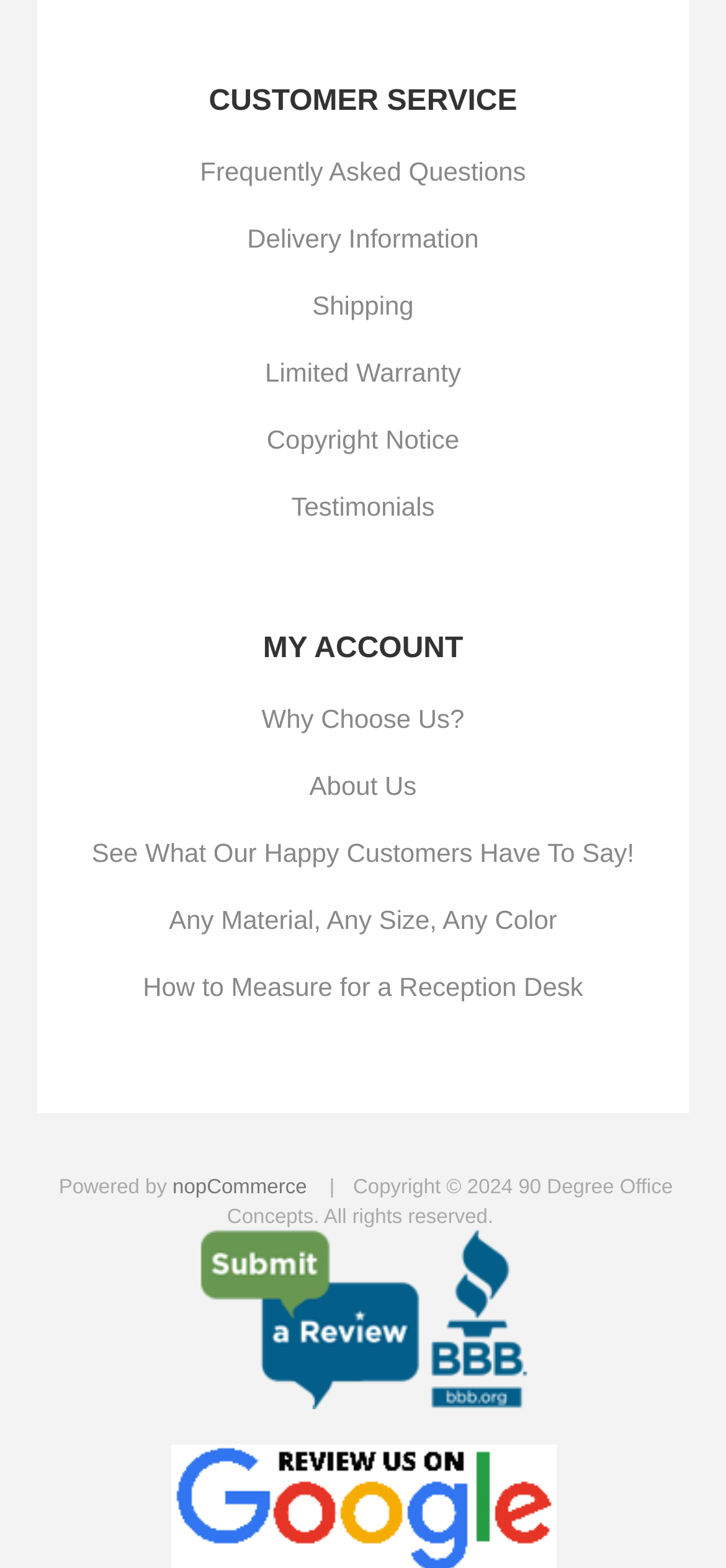Based on the element description Wix.com, identify the bounding box coordinates for the UI element. The coordinates should be in the format (top-left x, top-left y, bottom-right x, bottom-right y) and within the 0 to 1 range.

None